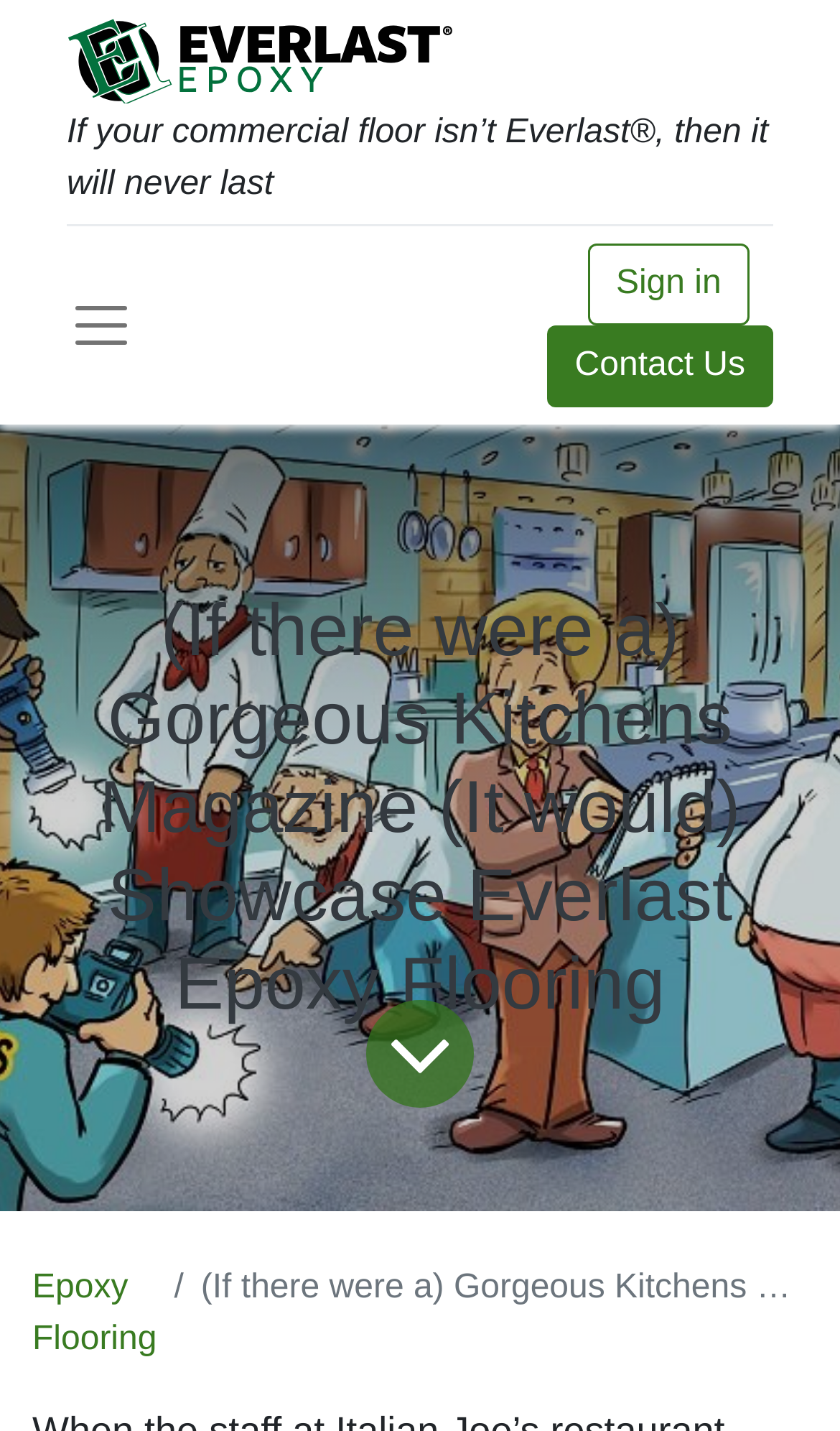How many navigation links are there?
Please respond to the question with a detailed and thorough explanation.

There are two navigation links, 'Sign in' and 'Contact Us', which can be found at the top right corner of the webpage.